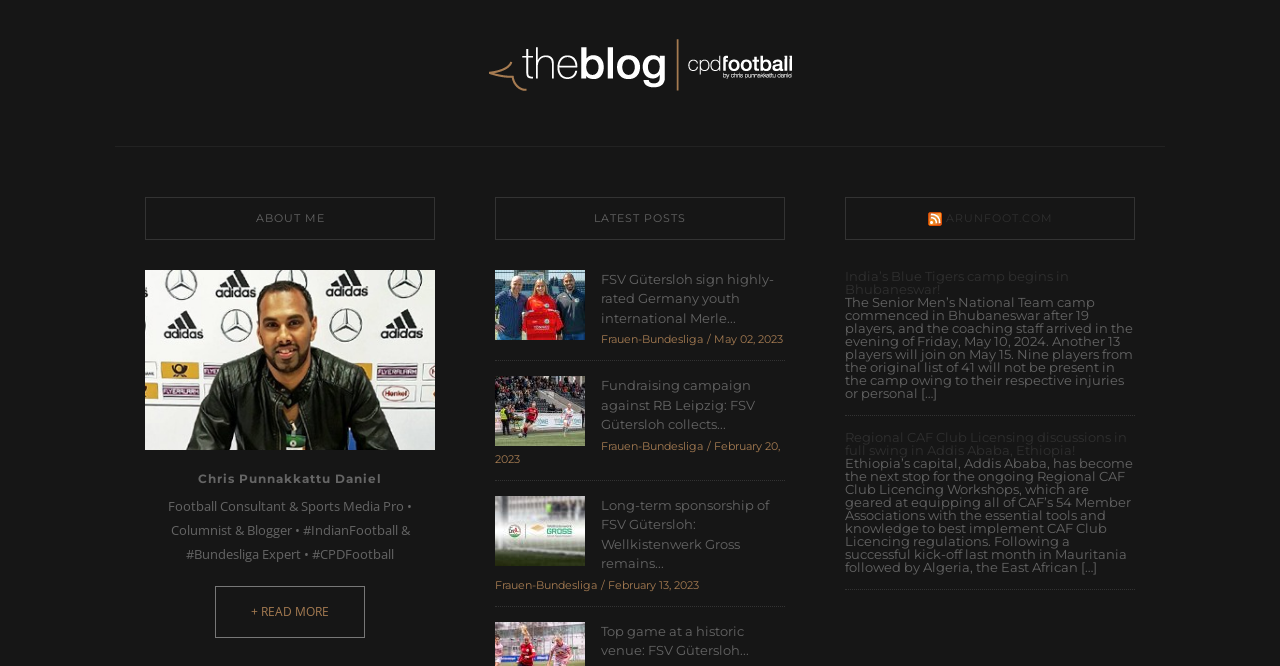Determine the bounding box coordinates of the element's region needed to click to follow the instruction: "Check the RSS feed of ARUNFOOT.COM". Provide these coordinates as four float numbers between 0 and 1, formatted as [left, top, right, bottom].

[0.725, 0.317, 0.736, 0.338]